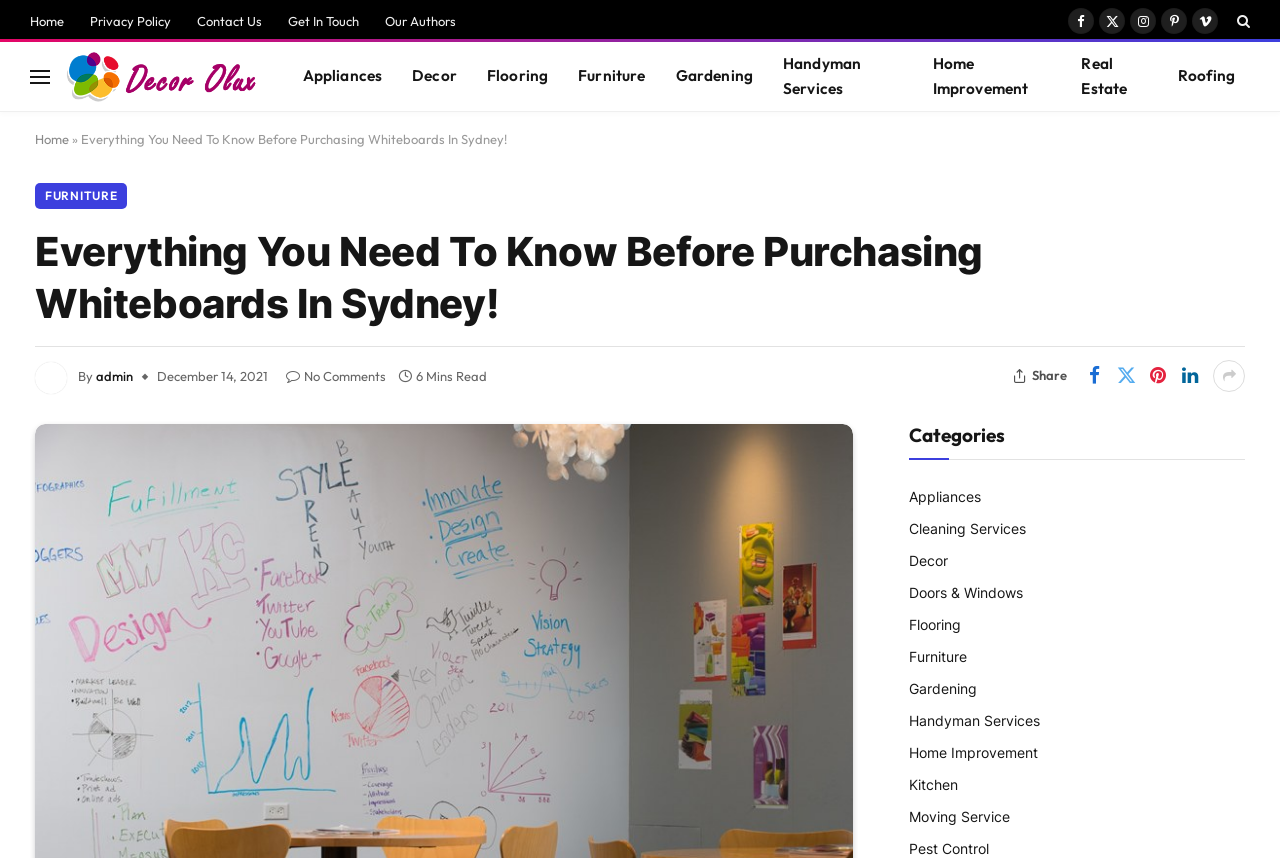Please find and report the primary heading text from the webpage.

Everything You Need To Know Before Purchasing Whiteboards In Sydney!